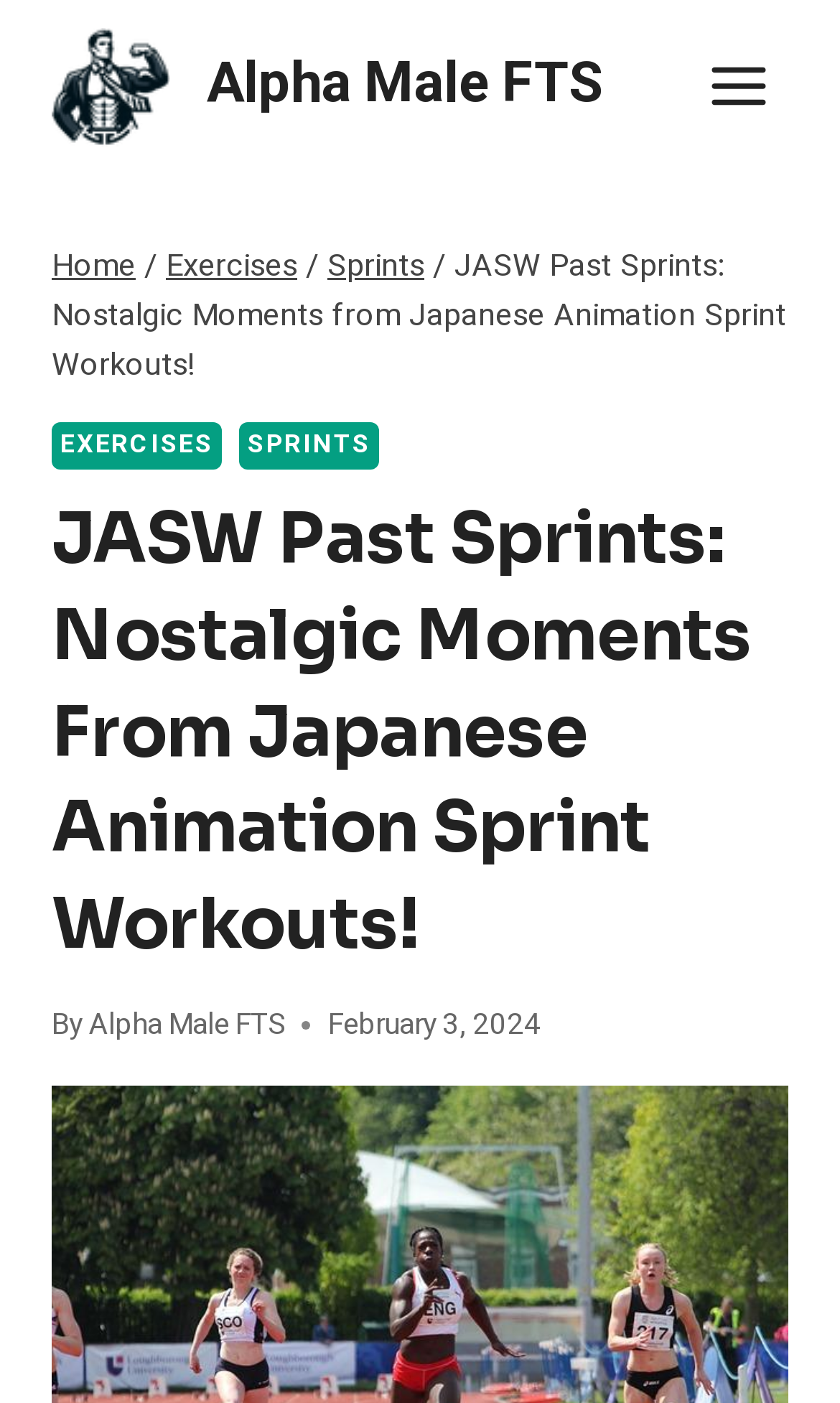How many main sections are there?
Kindly answer the question with as much detail as you can.

I counted the number of main sections by looking at the structure of the webpage, which has a header section and a main content section, so there are 2 main sections in total.